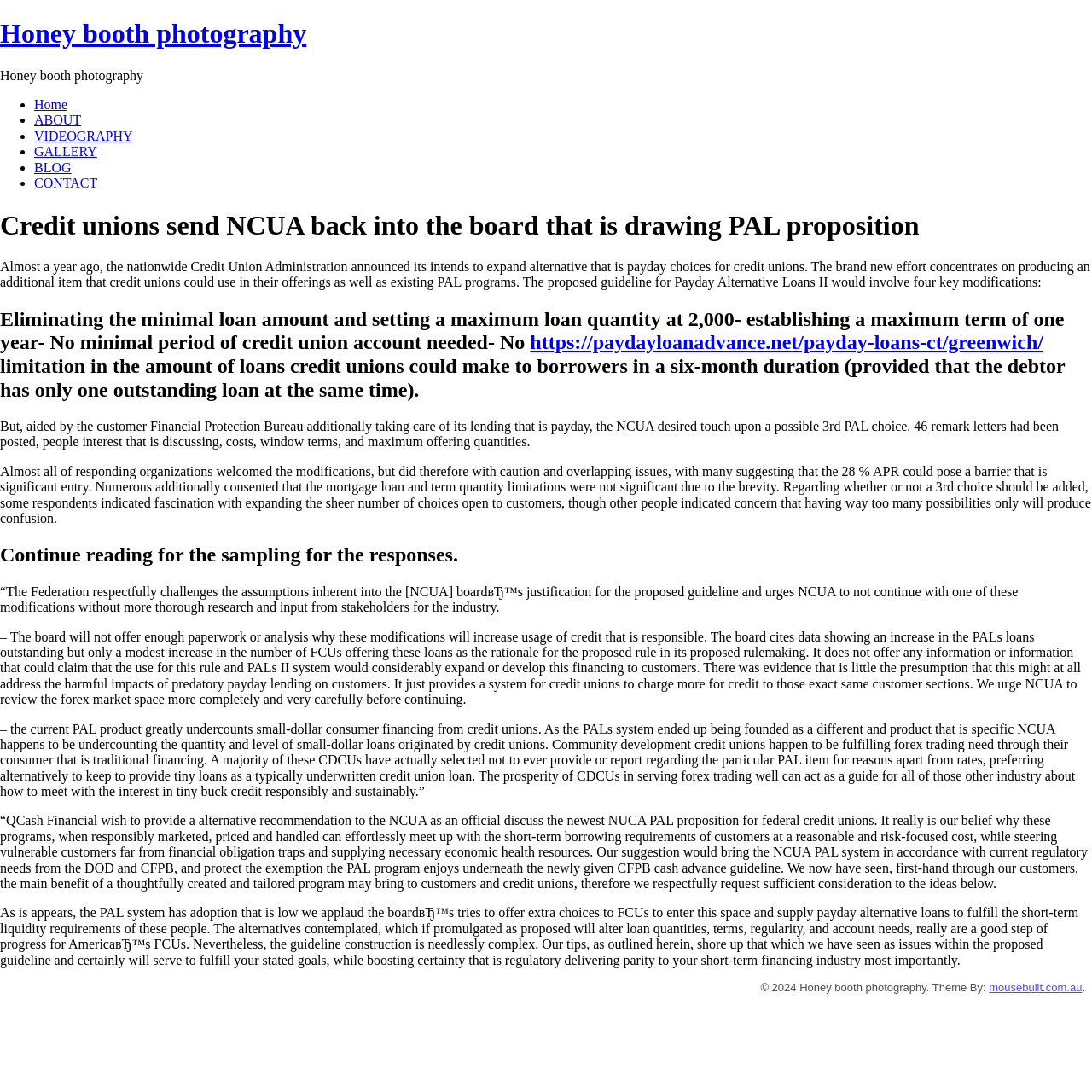How many comment letters were posted in response to the NCUA's proposal?
Use the image to answer the question with a single word or phrase.

46